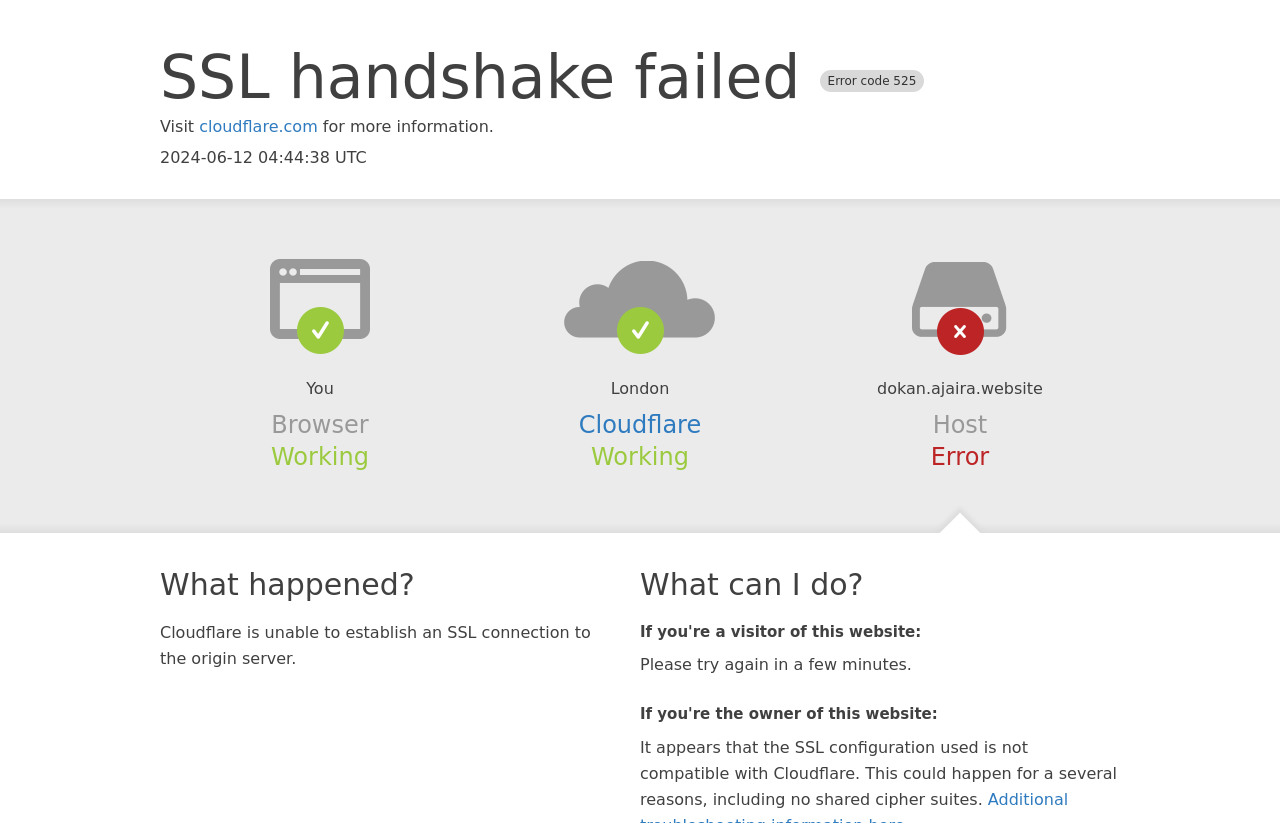Give a concise answer of one word or phrase to the question: 
What should a visitor of this website do?

Try again in a few minutes